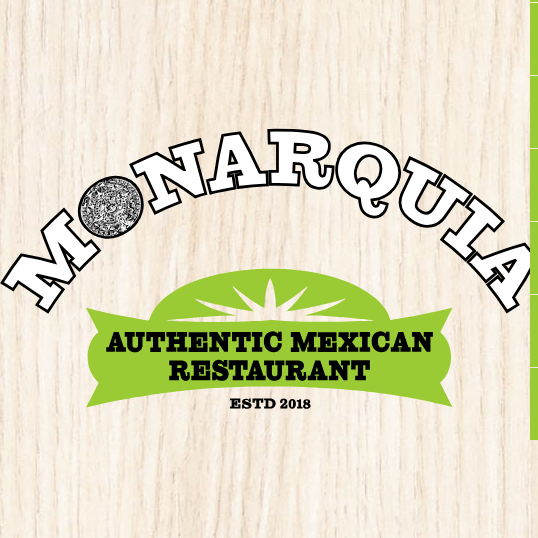Describe the image in great detail, covering all key points.

This image features the logo of "Monarquia," an authentic Mexican restaurant established in 2018. The design showcases the name "MONARQUÍA" in bold, stylized letters, with the first half arched above a vibrant green banner that prominently declares "AUTHENTIC MEXICAN RESTAURANT." Below the banner, the establishment year, "ESTD 2018," is displayed, adding a sense of heritage and authenticity. The background has a light wooden texture, enhancing the inviting and warm atmosphere that is often associated with traditional Mexican dining experiences. The logo's design elements combine modern aesthetics with cultural roots, making it visually appealing and memorable.